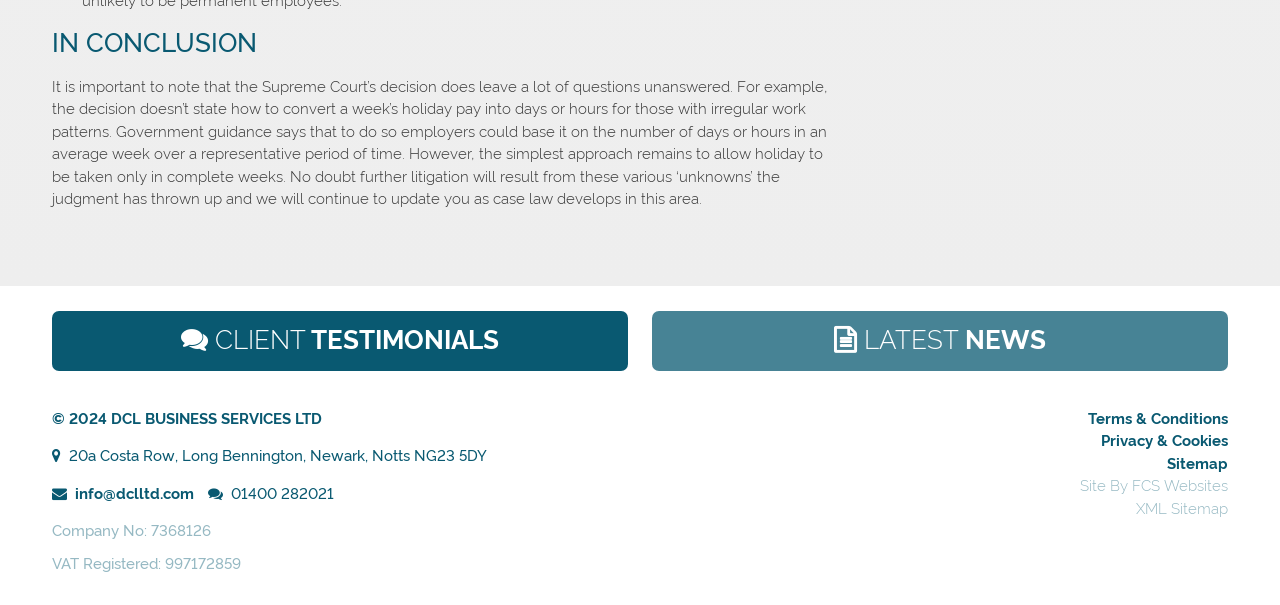Can you pinpoint the bounding box coordinates for the clickable element required for this instruction: "Visit XML sitemap"? The coordinates should be four float numbers between 0 and 1, i.e., [left, top, right, bottom].

[0.888, 0.826, 0.959, 0.856]